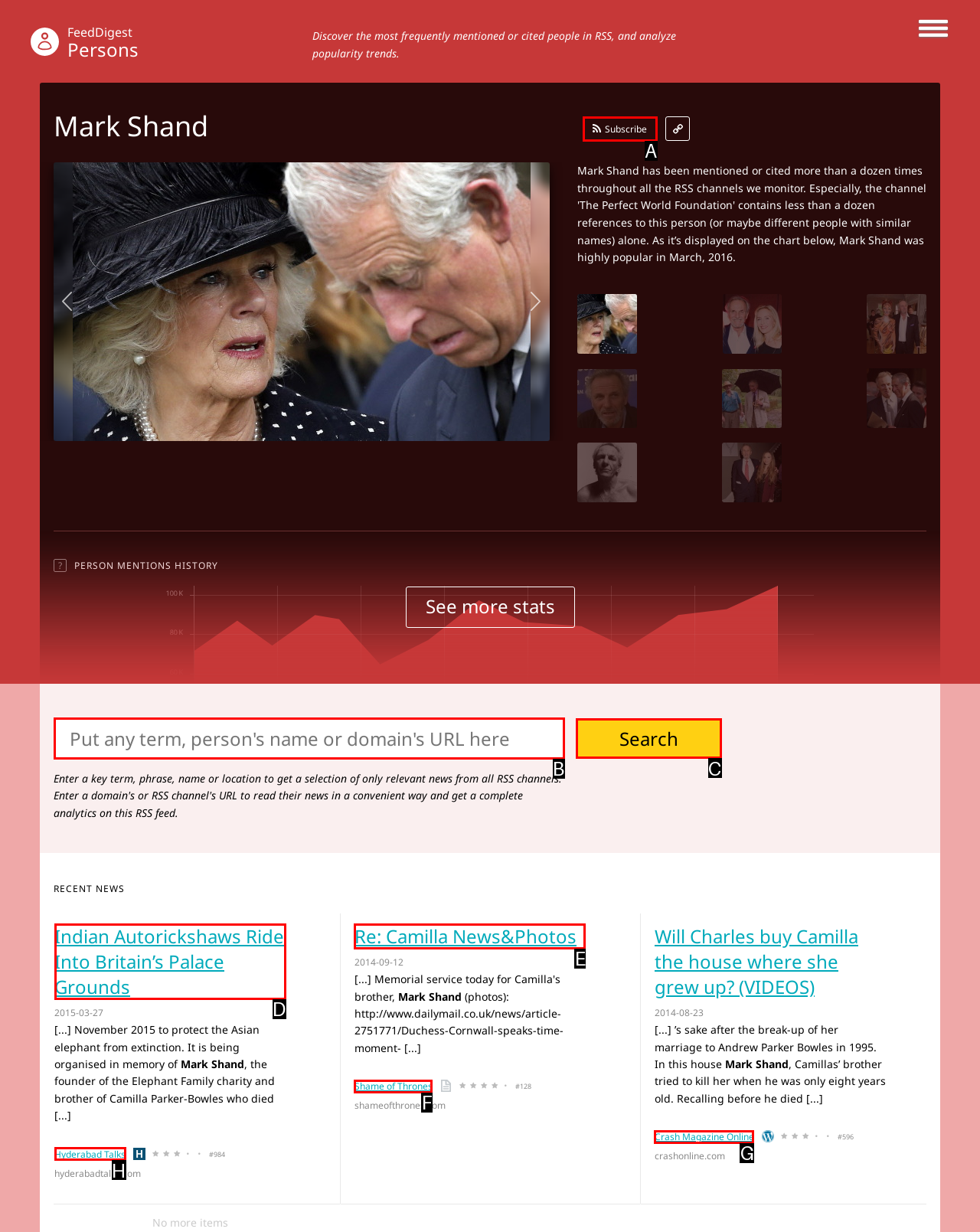Given the description: Search, identify the HTML element that corresponds to it. Respond with the letter of the correct option.

C